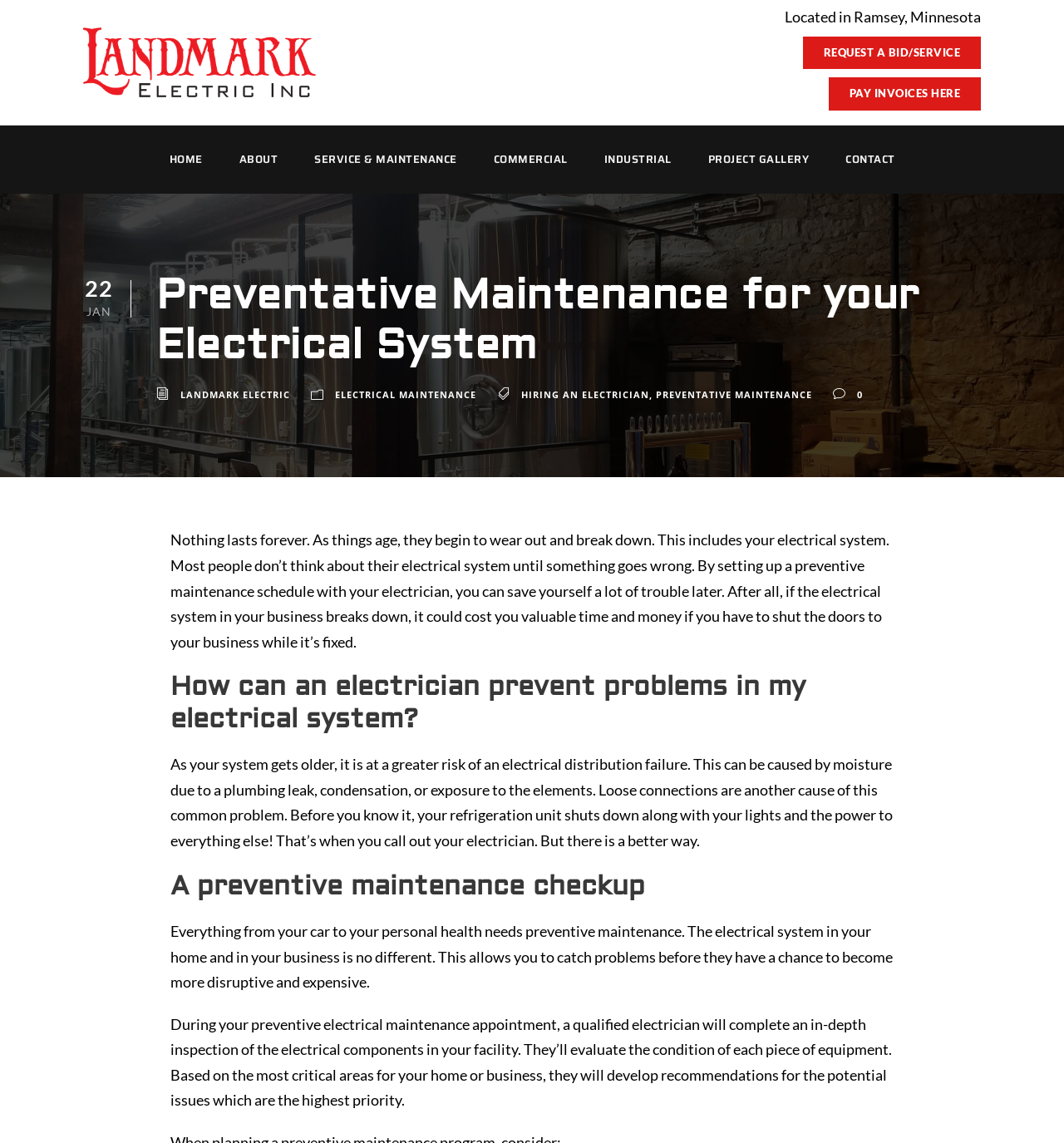Bounding box coordinates should be provided in the format (top-left x, top-left y, bottom-right x, bottom-right y) with all values between 0 and 1. Identify the bounding box for this UI element: Project Gallery

[0.665, 0.131, 0.76, 0.169]